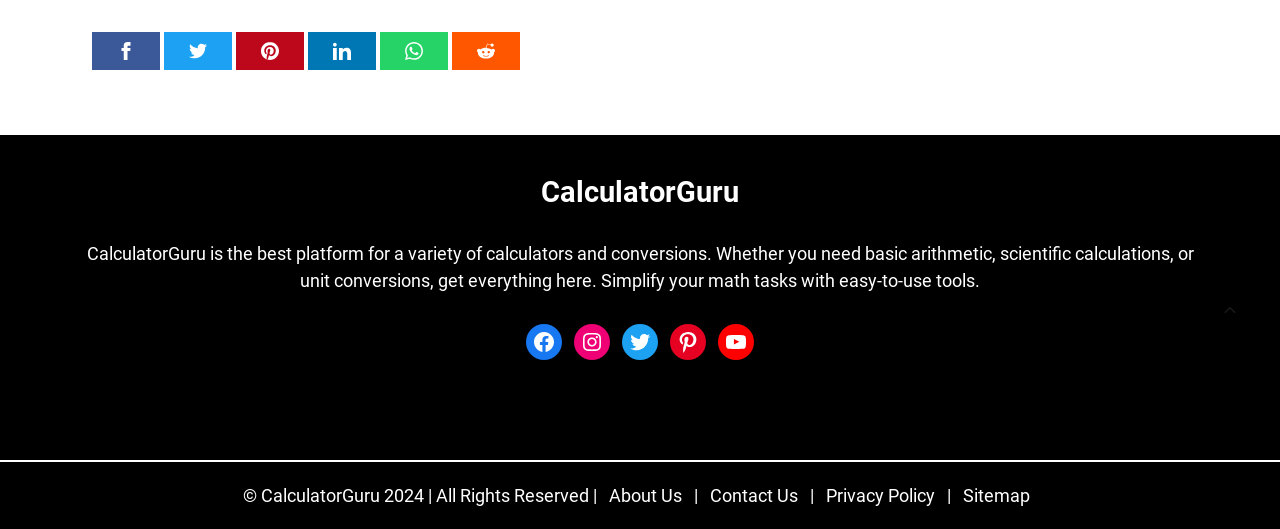Based on the provided description, "Linkedin", find the bounding box of the corresponding UI element in the screenshot.

None